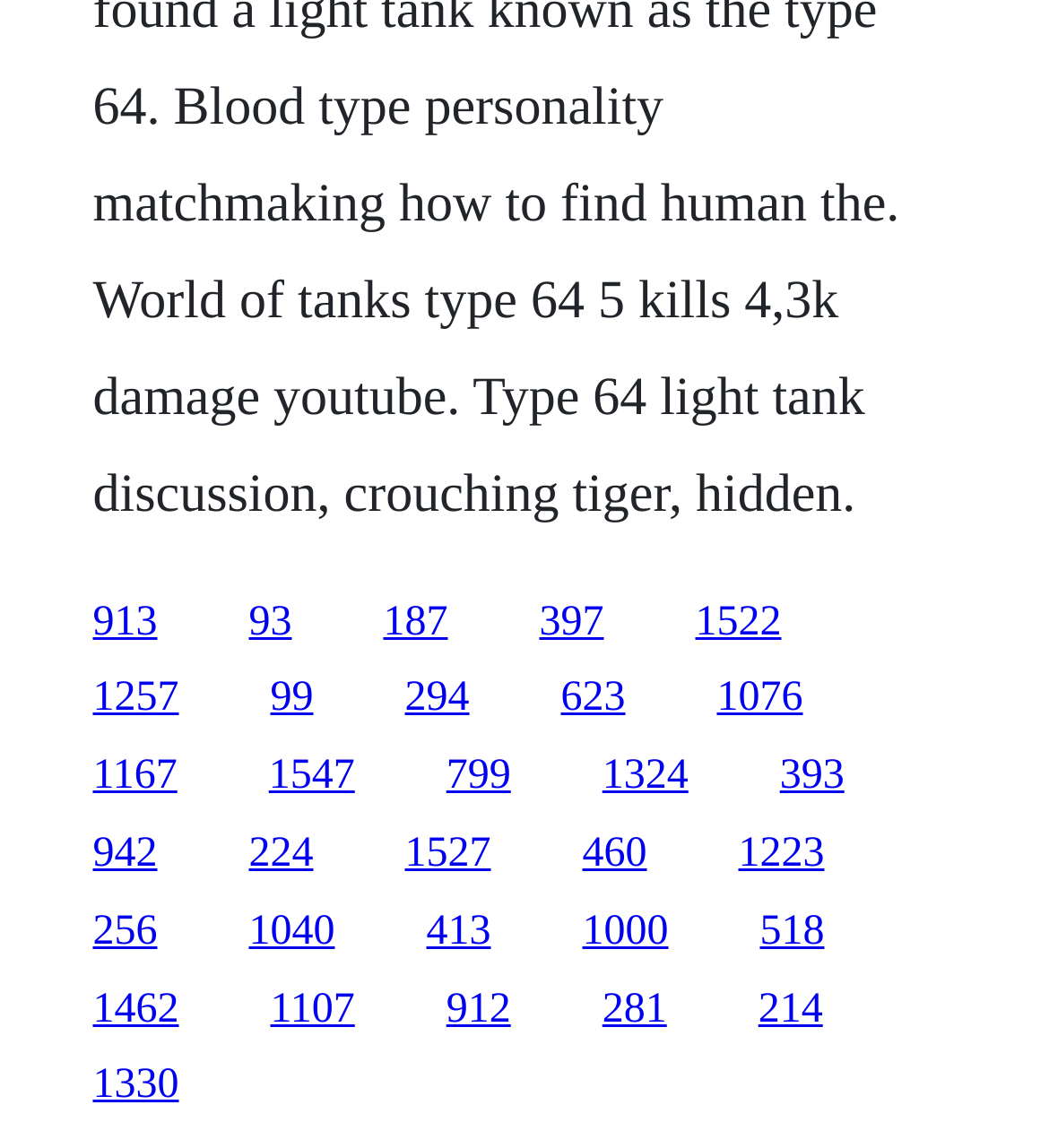Identify the bounding box coordinates of the area you need to click to perform the following instruction: "visit the third link".

[0.365, 0.521, 0.427, 0.561]